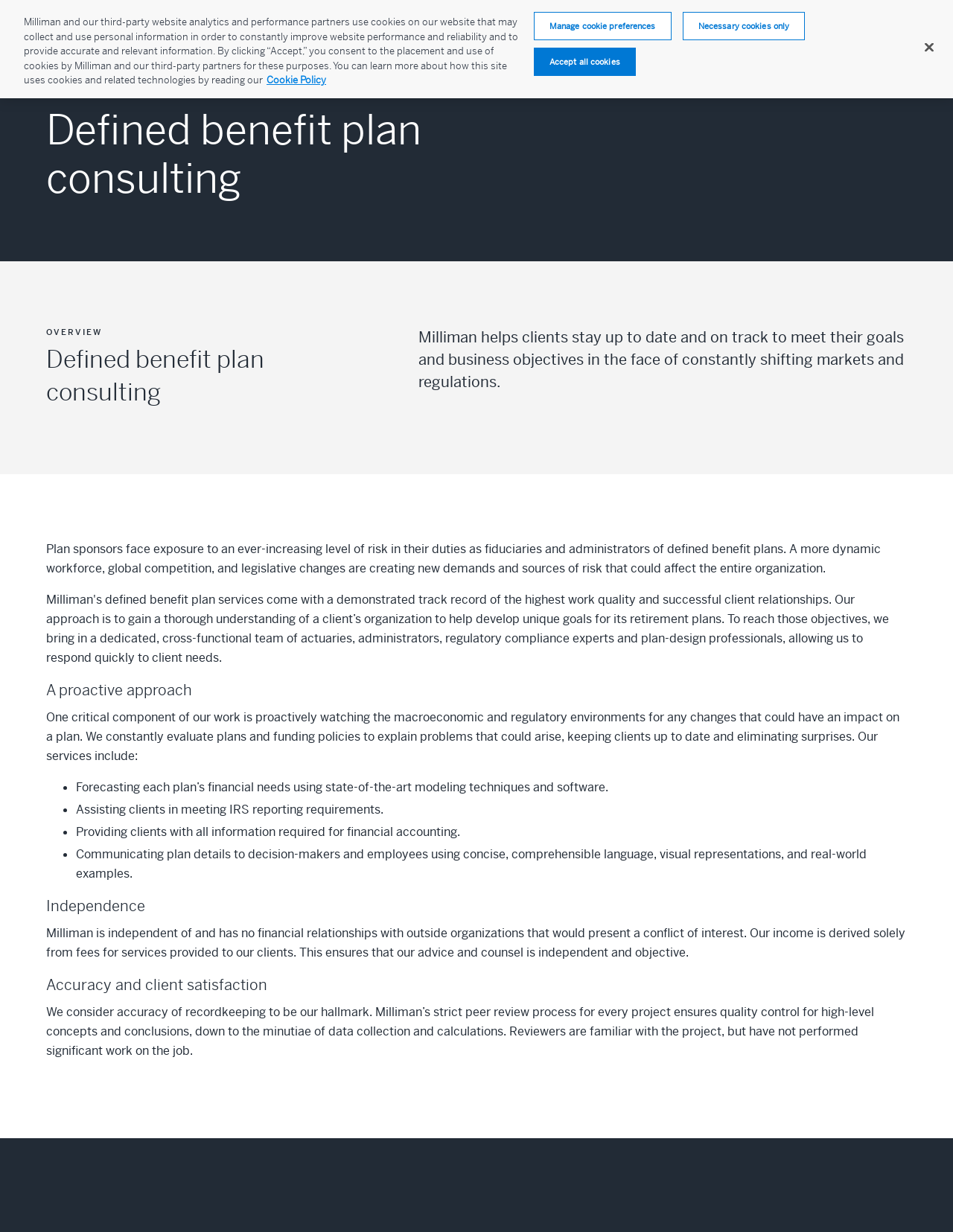Identify the bounding box for the UI element described as: "Cookie Policy". The coordinates should be four float numbers between 0 and 1, i.e., [left, top, right, bottom].

[0.28, 0.06, 0.342, 0.07]